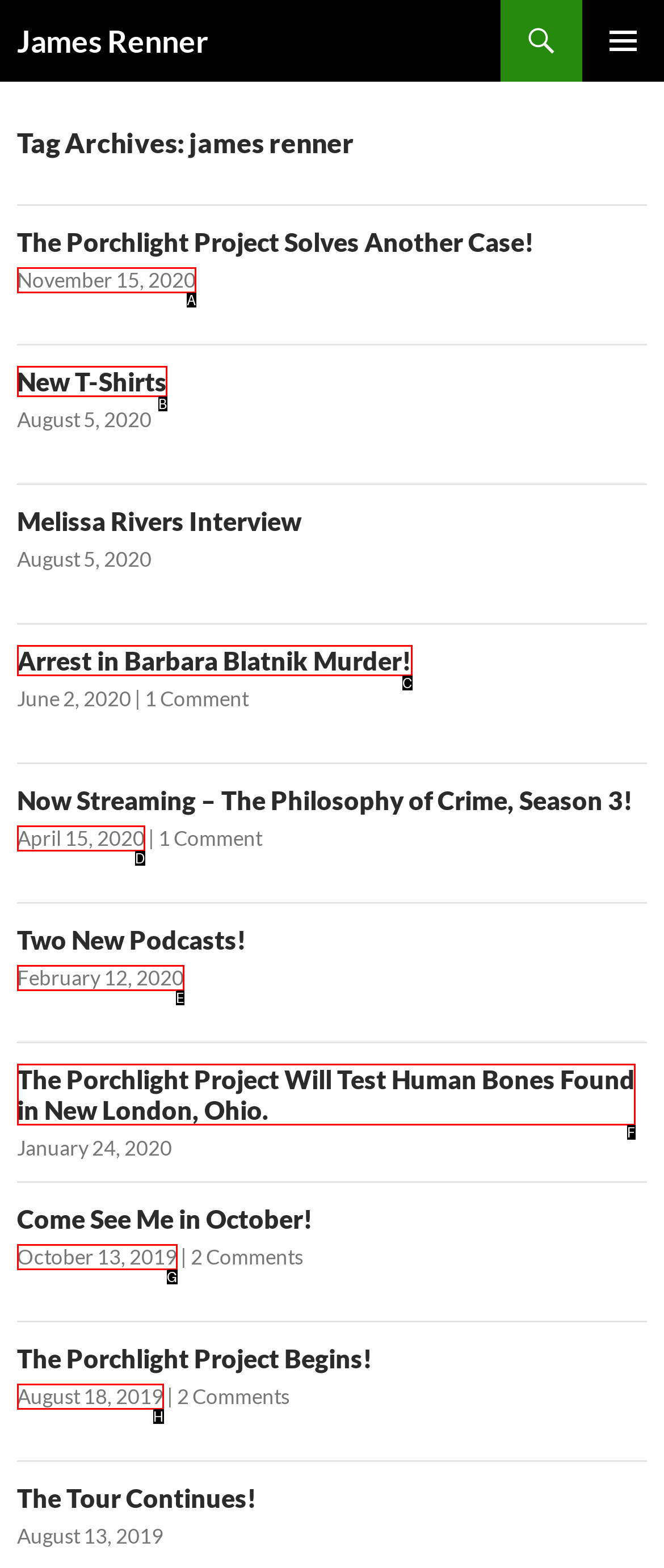Determine which HTML element matches the given description: New T-Shirts. Provide the corresponding option's letter directly.

B